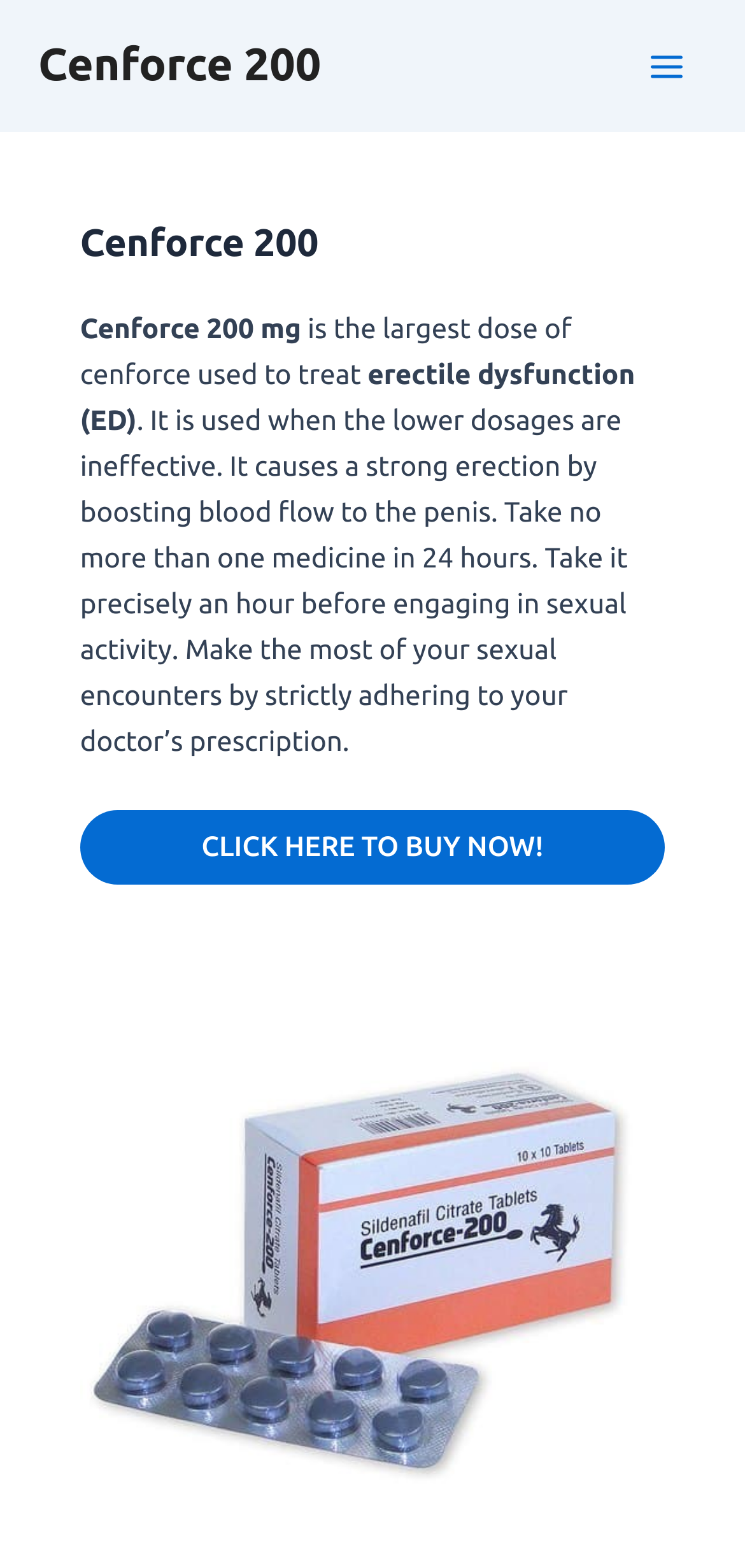Can you find and provide the title of the webpage?

Efficacy of Cenforce 200 mg